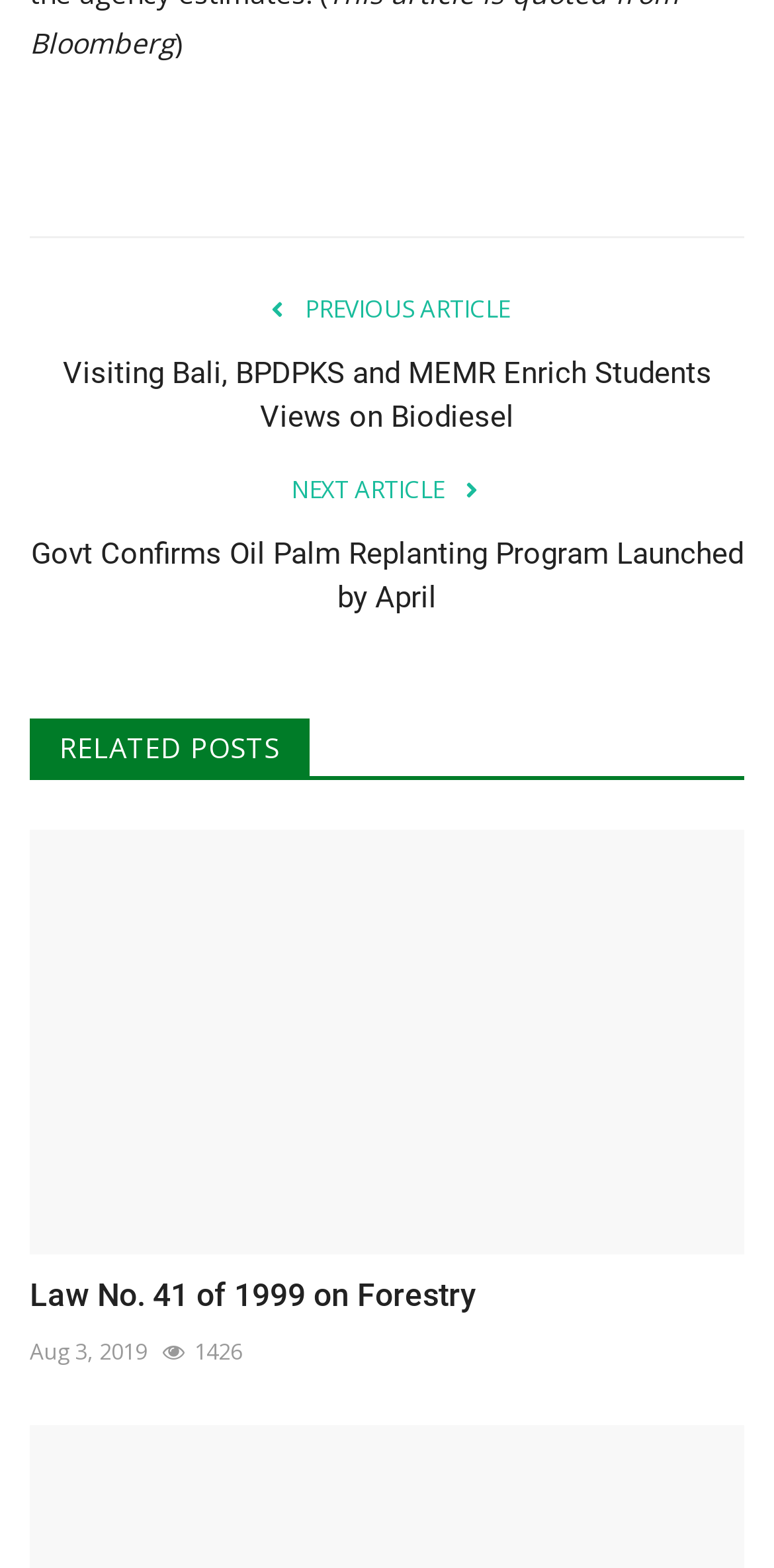Answer the question with a single word or phrase: 
How many views does the first article have?

1426